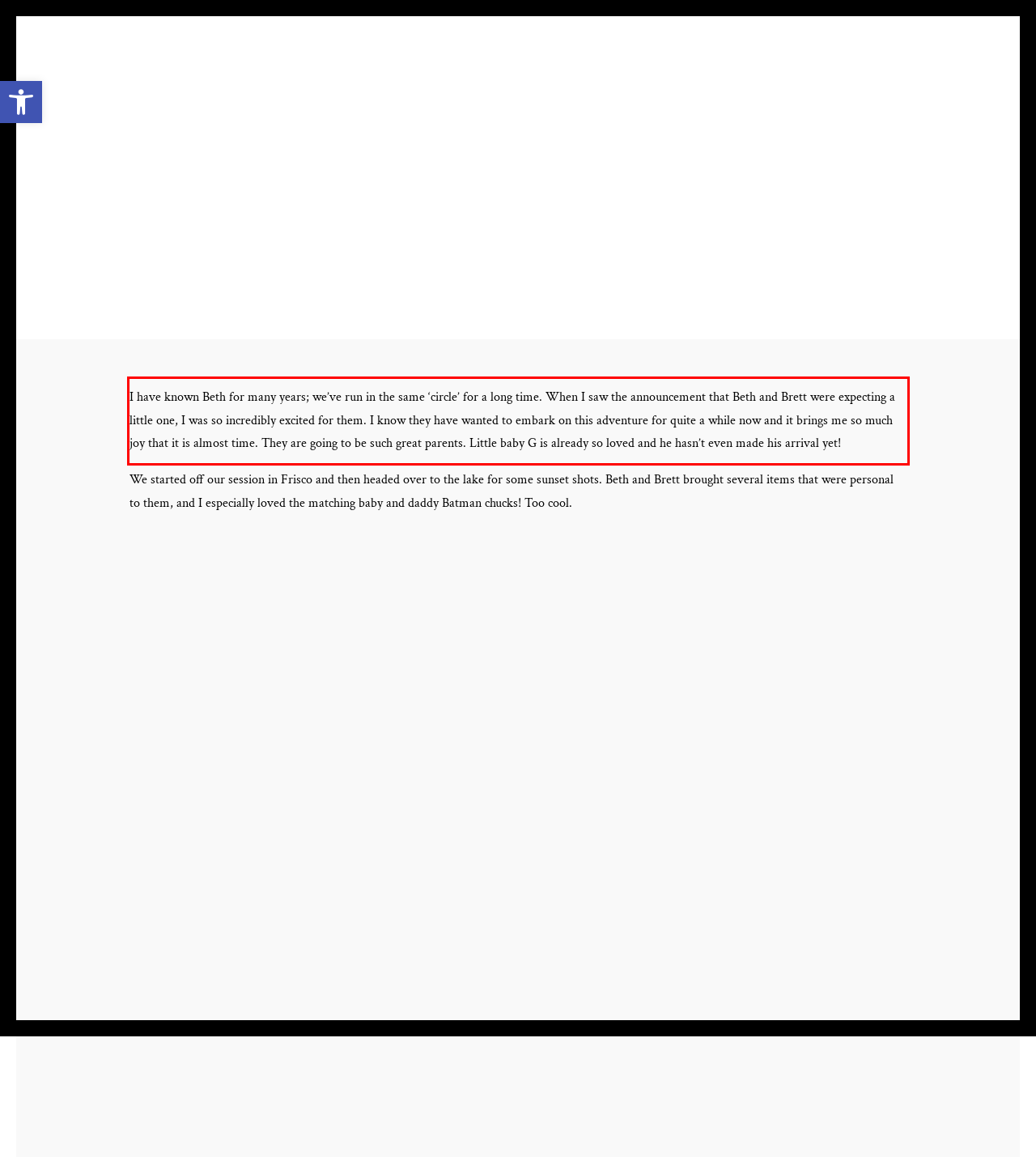Analyze the screenshot of a webpage where a red rectangle is bounding a UI element. Extract and generate the text content within this red bounding box.

I have known Beth for many years; we’ve run in the same ‘circle’ for a long time. When I saw the announcement that Beth and Brett were expecting a little one, I was so incredibly excited for them. I know they have wanted to embark on this adventure for quite a while now and it brings me so much joy that it is almost time. They are going to be such great parents. Little baby G is already so loved and he hasn’t even made his arrival yet!